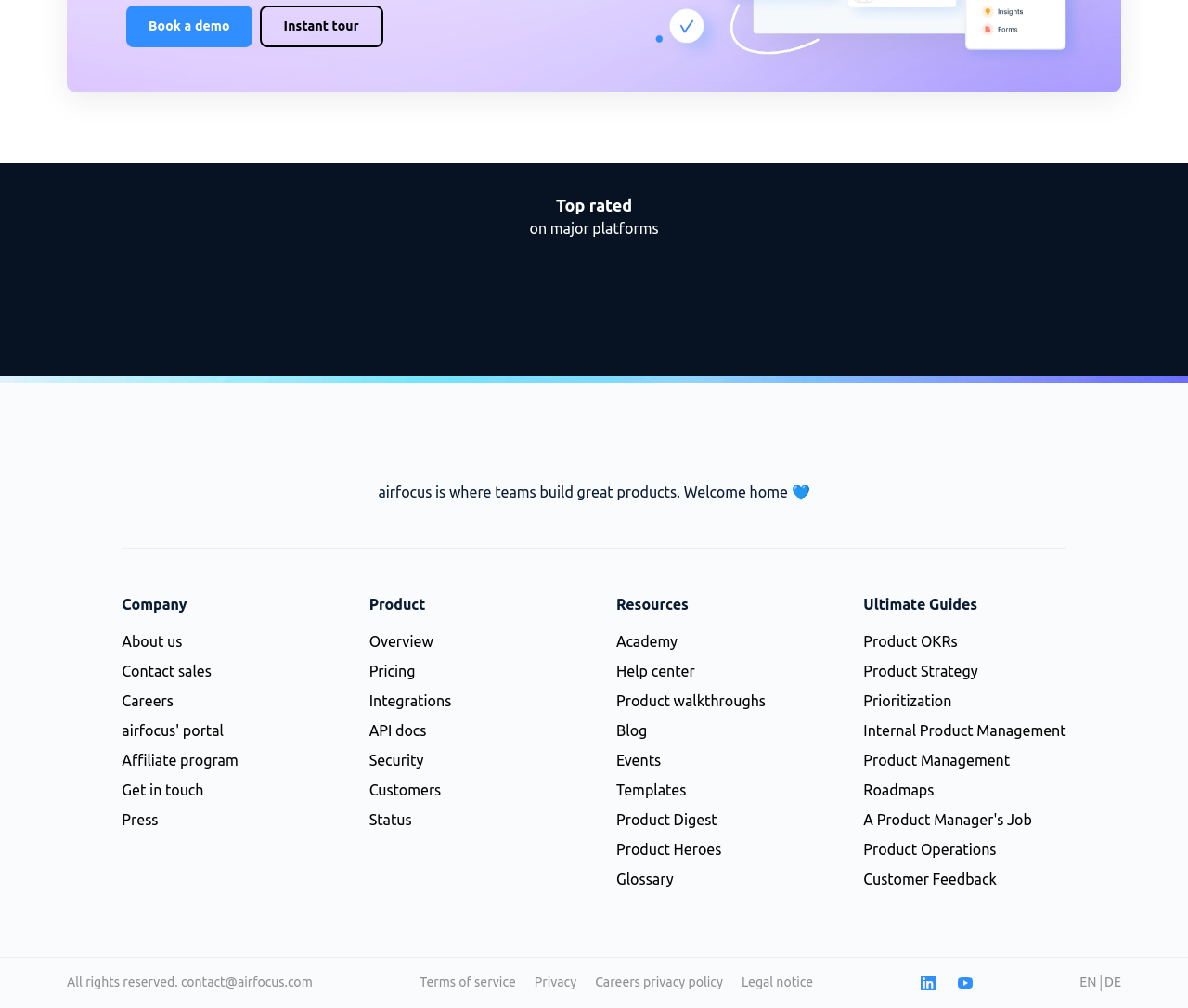What is the name of the company?
Refer to the screenshot and deliver a thorough answer to the question presented.

I determined the answer by looking at the logo and the text 'airfocus is where teams build great products. Welcome home' which suggests that airfocus is the name of the company.